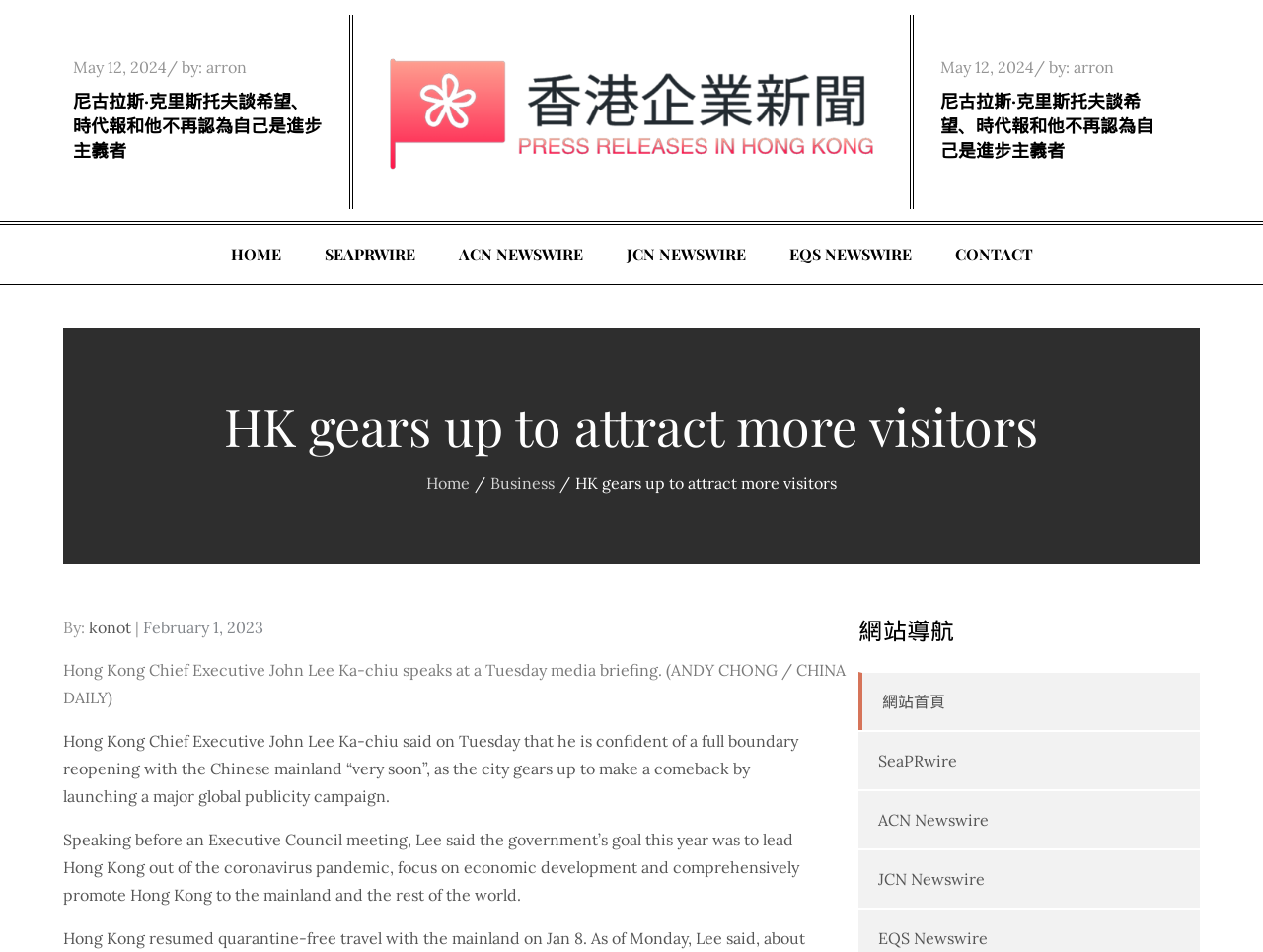Determine the bounding box coordinates for the region that must be clicked to execute the following instruction: "Fill in the name field".

None